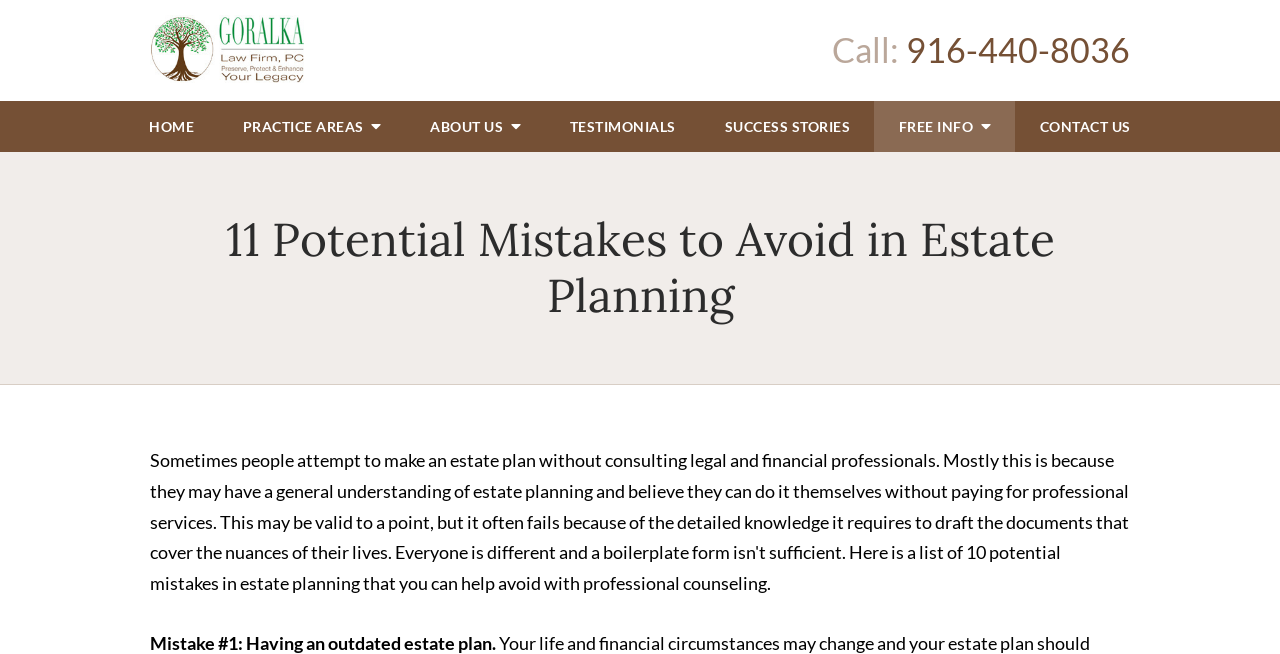Using the element description: "Testimonials", determine the bounding box coordinates. The coordinates should be in the format [left, top, right, bottom], with values between 0 and 1.

[0.426, 0.232, 0.547, 0.31]